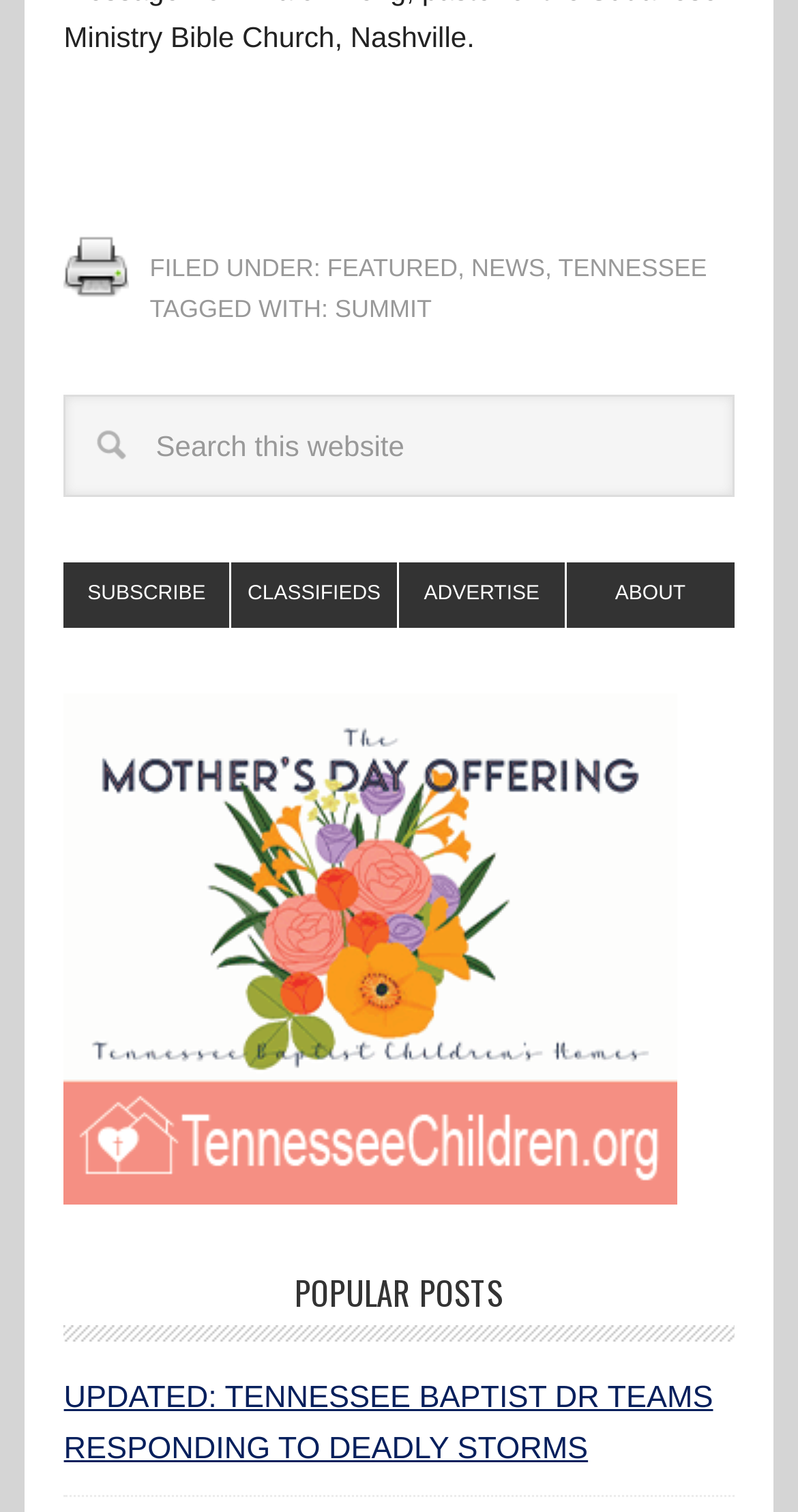Give the bounding box coordinates for the element described as: "name="s" placeholder="Search this website"".

[0.08, 0.261, 0.92, 0.329]